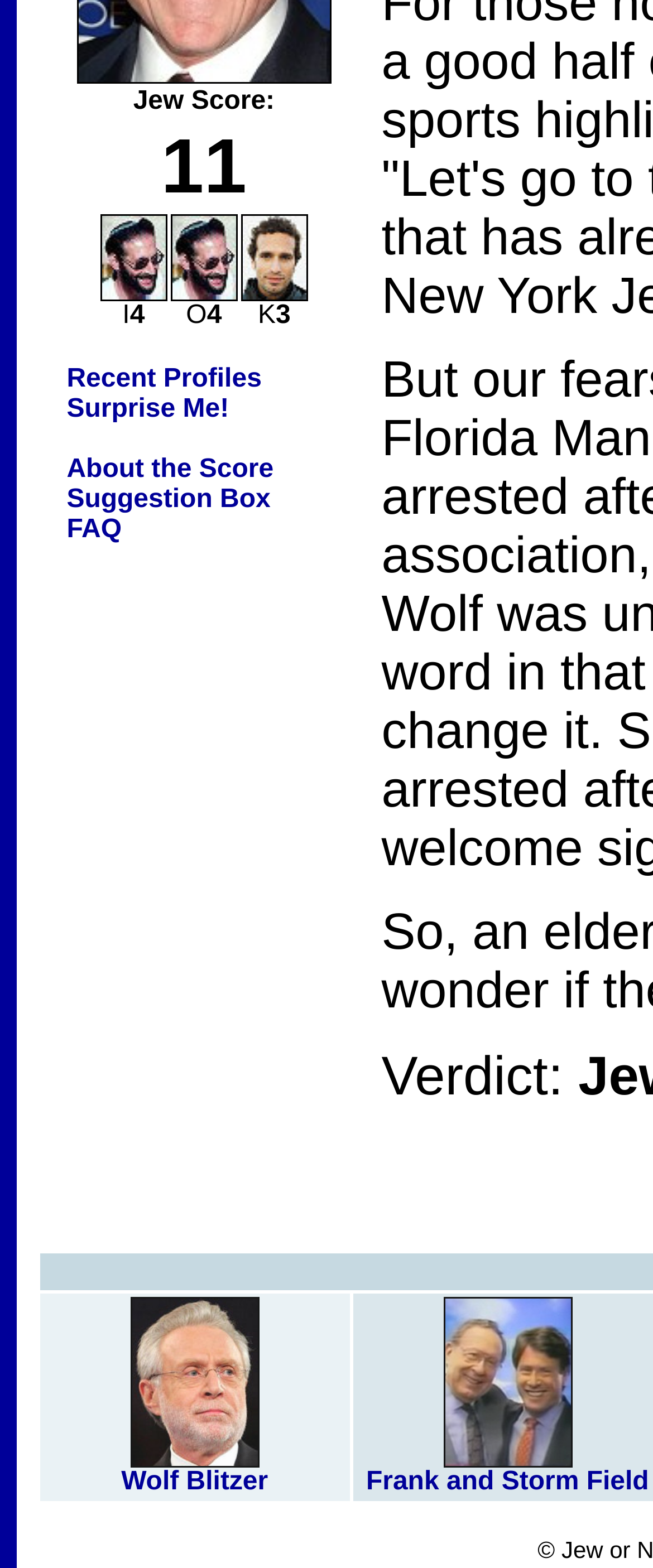Please provide the bounding box coordinates in the format (top-left x, top-left y, bottom-right x, bottom-right y). Remember, all values are floating point numbers between 0 and 1. What is the bounding box coordinate of the region described as: Suggestion Box

[0.102, 0.309, 0.414, 0.328]